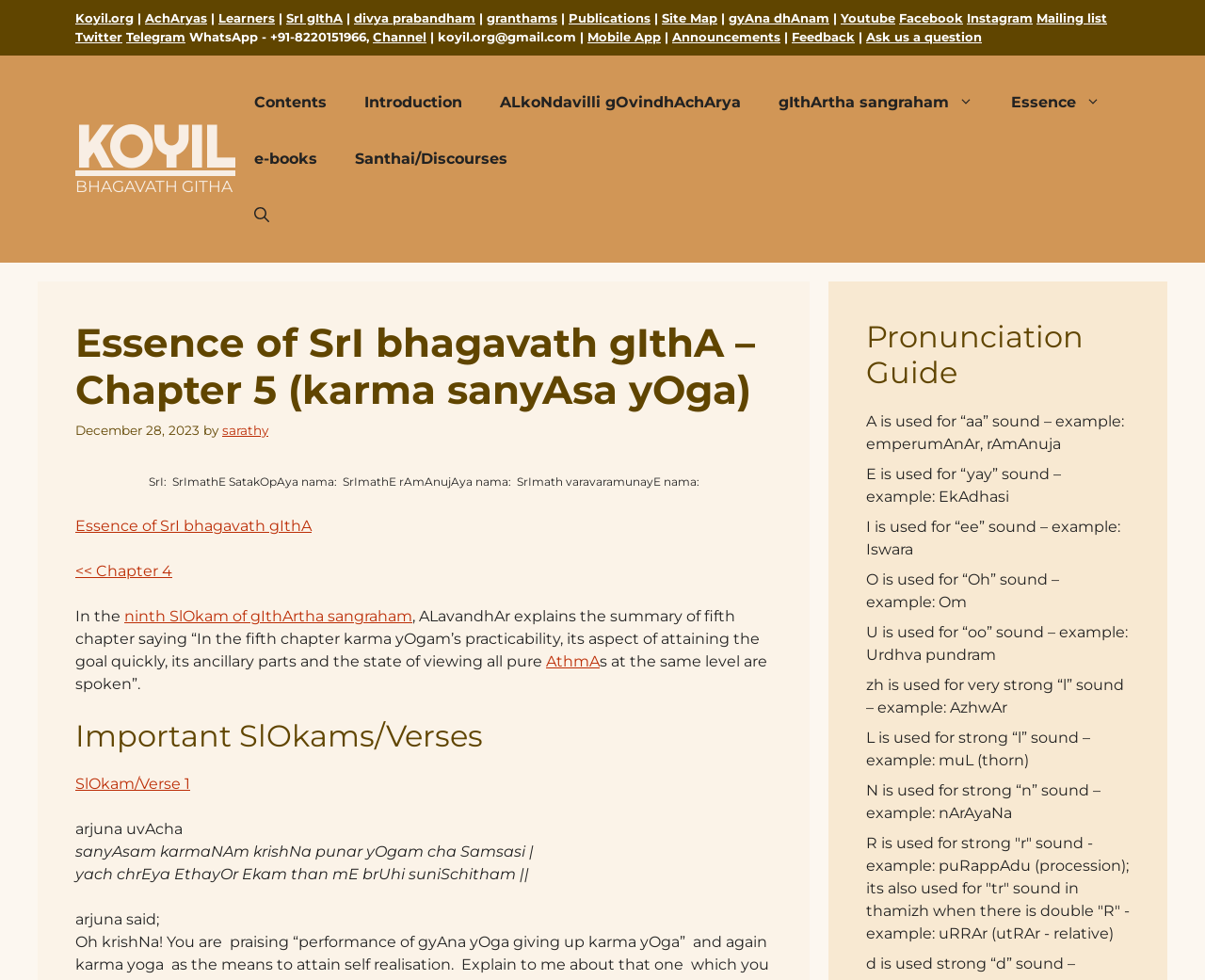Provide the bounding box coordinates of the HTML element described as: "<< Chapter 4". The bounding box coordinates should be four float numbers between 0 and 1, i.e., [left, top, right, bottom].

[0.062, 0.573, 0.143, 0.592]